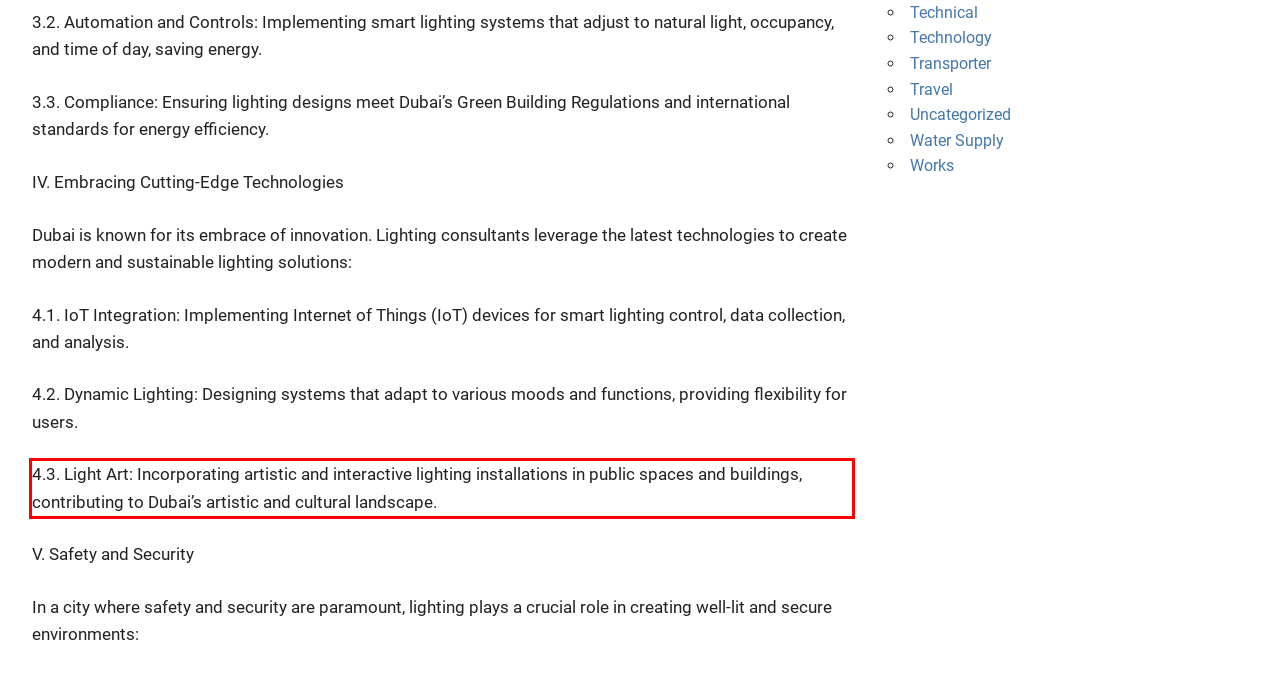Review the webpage screenshot provided, and perform OCR to extract the text from the red bounding box.

4.3. Light Art: Incorporating artistic and interactive lighting installations in public spaces and buildings, contributing to Dubai’s artistic and cultural landscape.